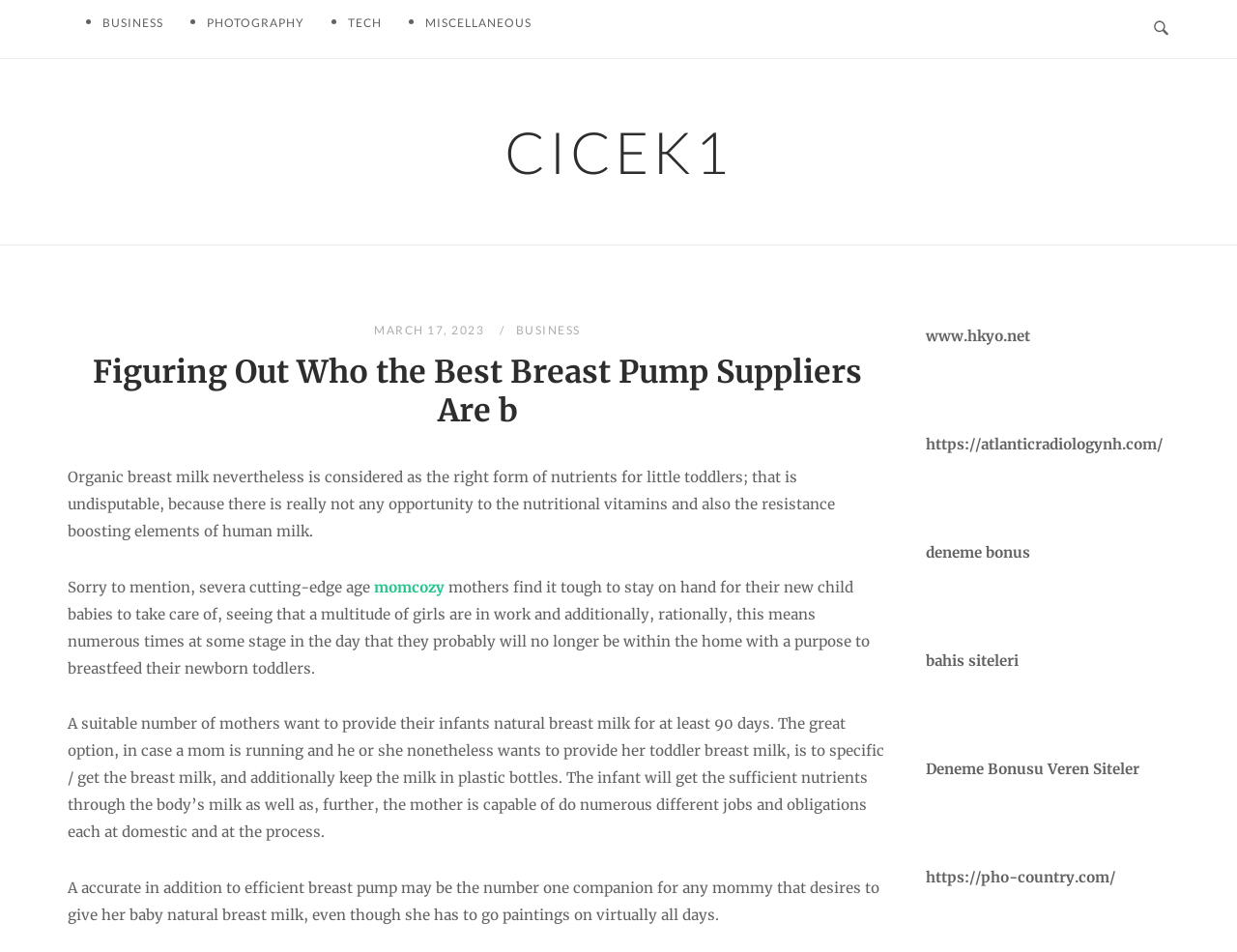Find the bounding box coordinates of the clickable area that will achieve the following instruction: "Visit the 'CICEK1' website".

[0.408, 0.123, 0.592, 0.196]